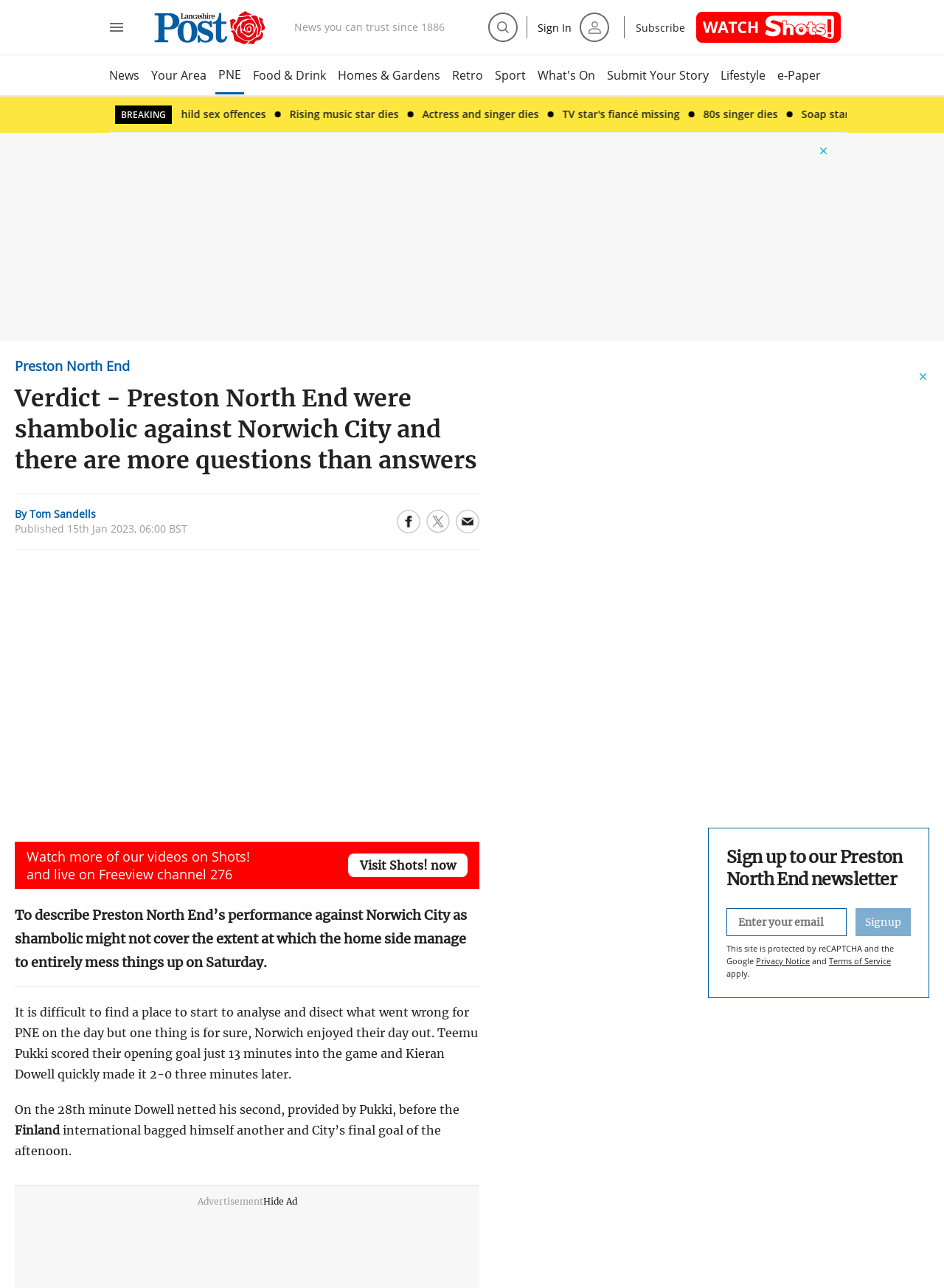From the details in the image, provide a thorough response to the question: What is the name of the author of the article?

By examining the webpage content, specifically the sentence 'By Tom Sandells', we can determine that Tom Sandells is the author of the article.